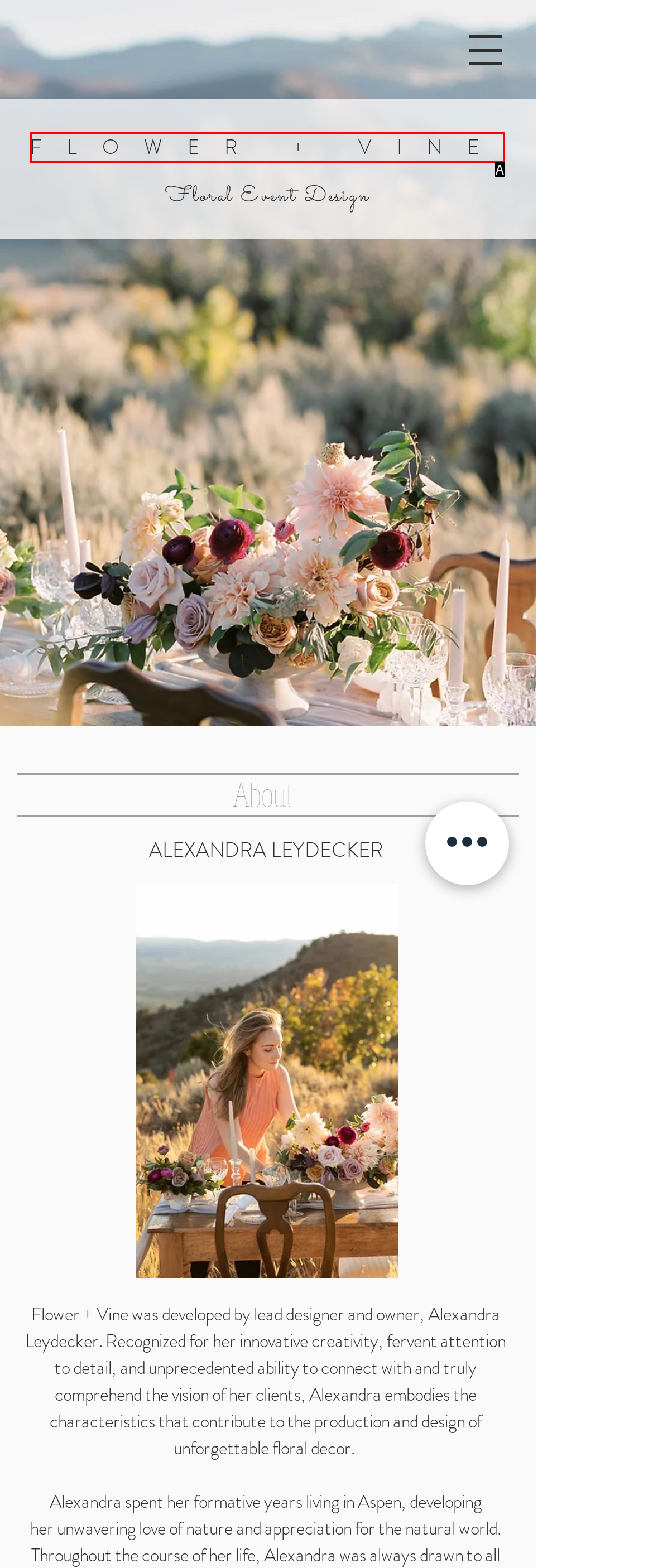Identify the bounding box that corresponds to: FLOWER + VINE
Respond with the letter of the correct option from the provided choices.

A